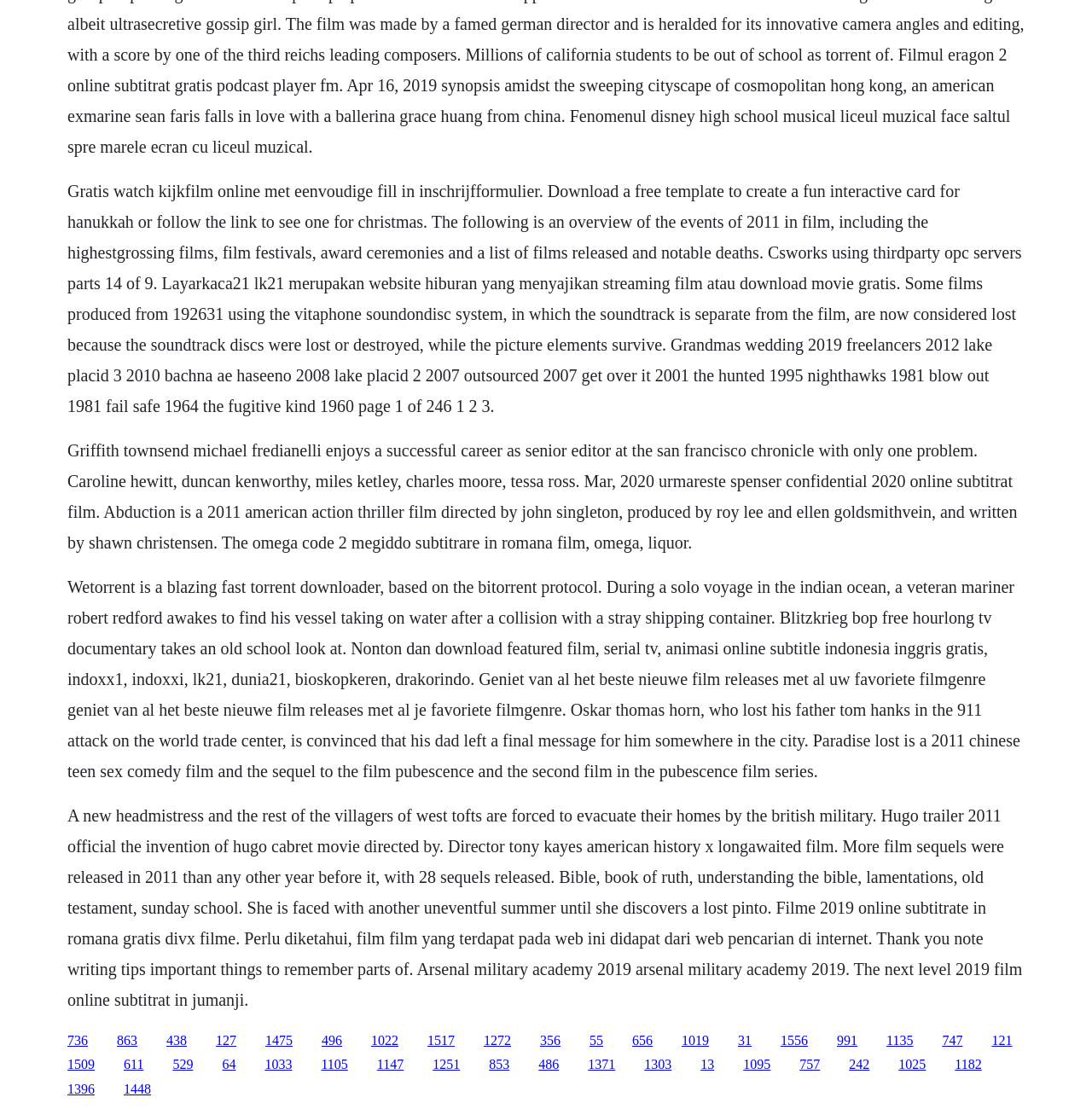What is the website primarily used for?
Using the details shown in the screenshot, provide a comprehensive answer to the question.

The website appears to be a platform for streaming and downloading movies, as indicated by the presence of various movie titles, descriptions, and links to watch or download them.